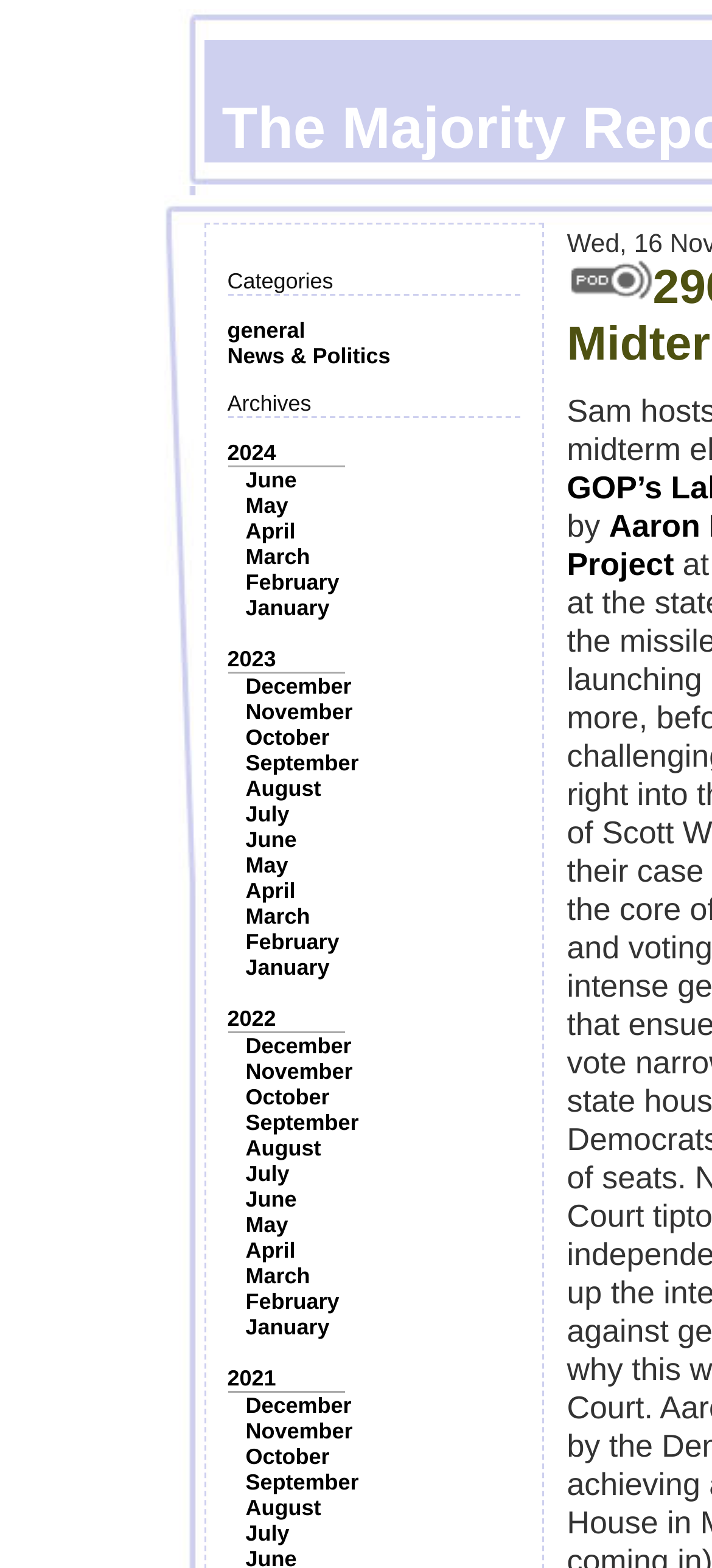Locate the bounding box of the UI element defined by this description: "News & Politics". The coordinates should be given as four float numbers between 0 and 1, formatted as [left, top, right, bottom].

[0.319, 0.219, 0.548, 0.235]